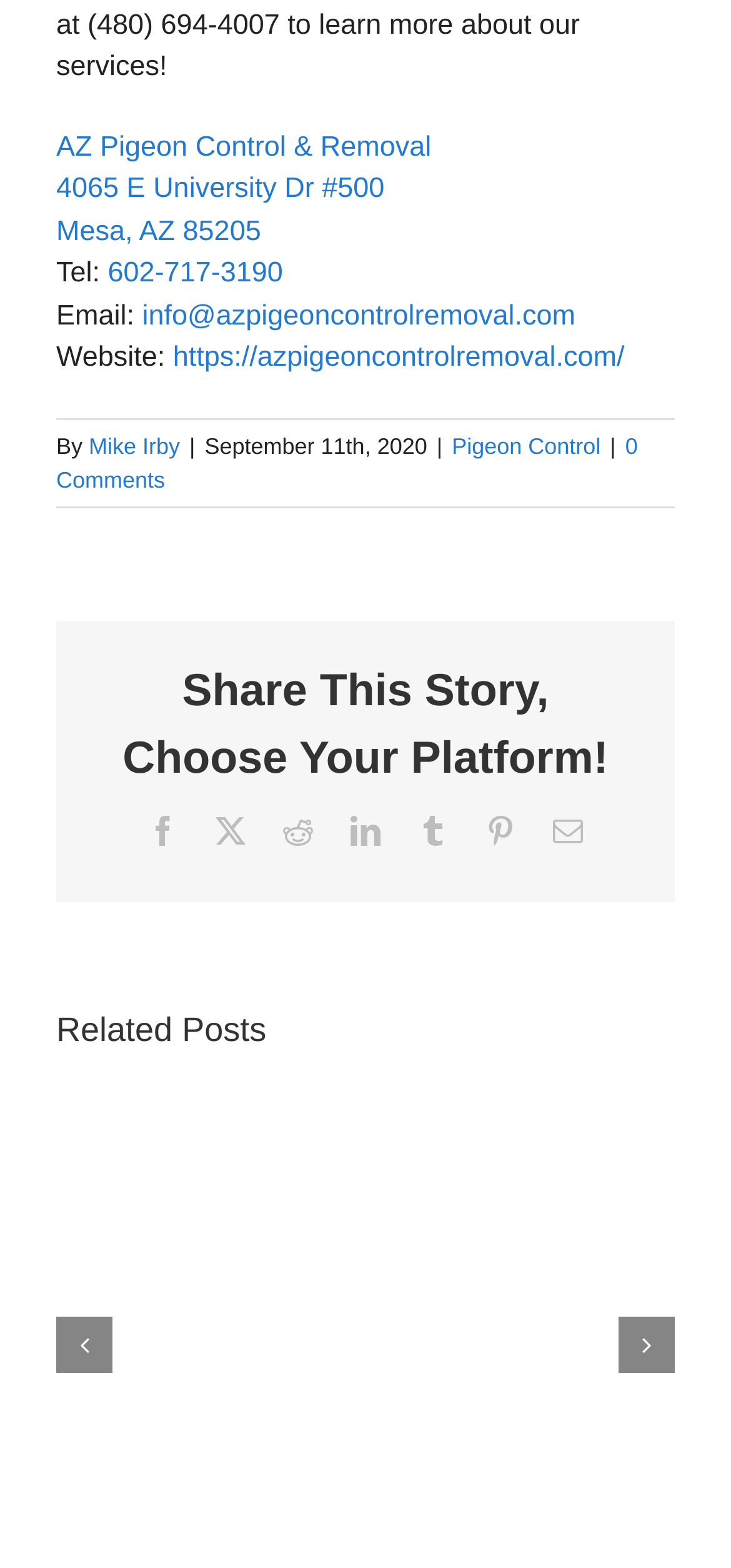Find the bounding box coordinates for the element that must be clicked to complete the instruction: "Read related post about Commercial Bird Control". The coordinates should be four float numbers between 0 and 1, indicated as [left, top, right, bottom].

[0.285, 0.824, 0.941, 0.942]